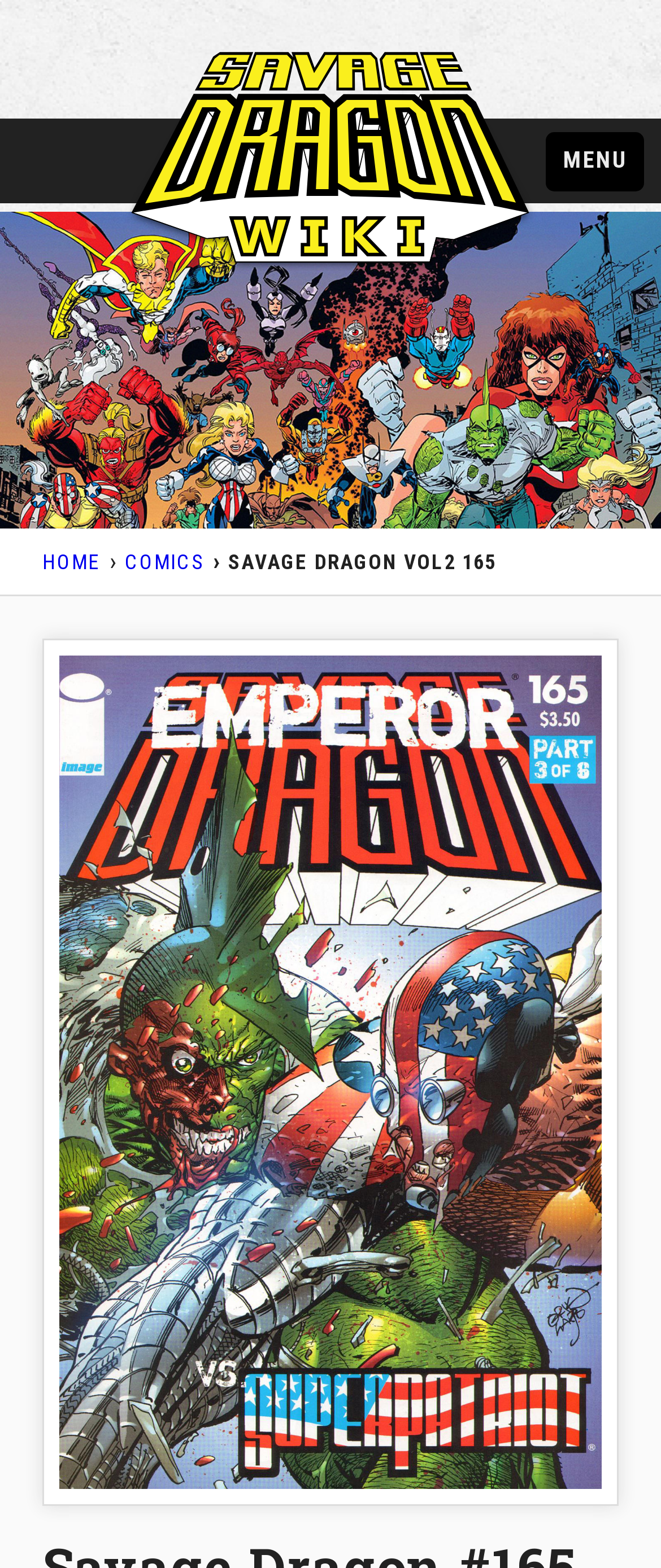Identify the bounding box for the UI element specified in this description: "alt="Logo Savage Dragon"". The coordinates must be four float numbers between 0 and 1, formatted as [left, top, right, bottom].

[0.175, 0.027, 0.825, 0.178]